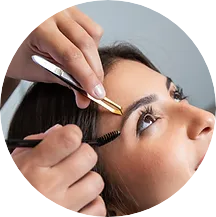Generate a comprehensive caption that describes the image.

In this image, a skilled professional is performing an eyebrow shaping procedure on a client. The client, with a serene expression, is lying back comfortably while the artist carefully uses a pair of tweezers to enhance the shape of her eyebrows. Meanwhile, another tool is held in the artist's other hand, possibly a brow brush, indicating a meticulous approach to achieving defined and polished eyebrows. The soft, neutral background enhances the focus on the delicate work being done. This scene captures the essence of a beauty salon experience, emphasizing precision and care in personal grooming services.